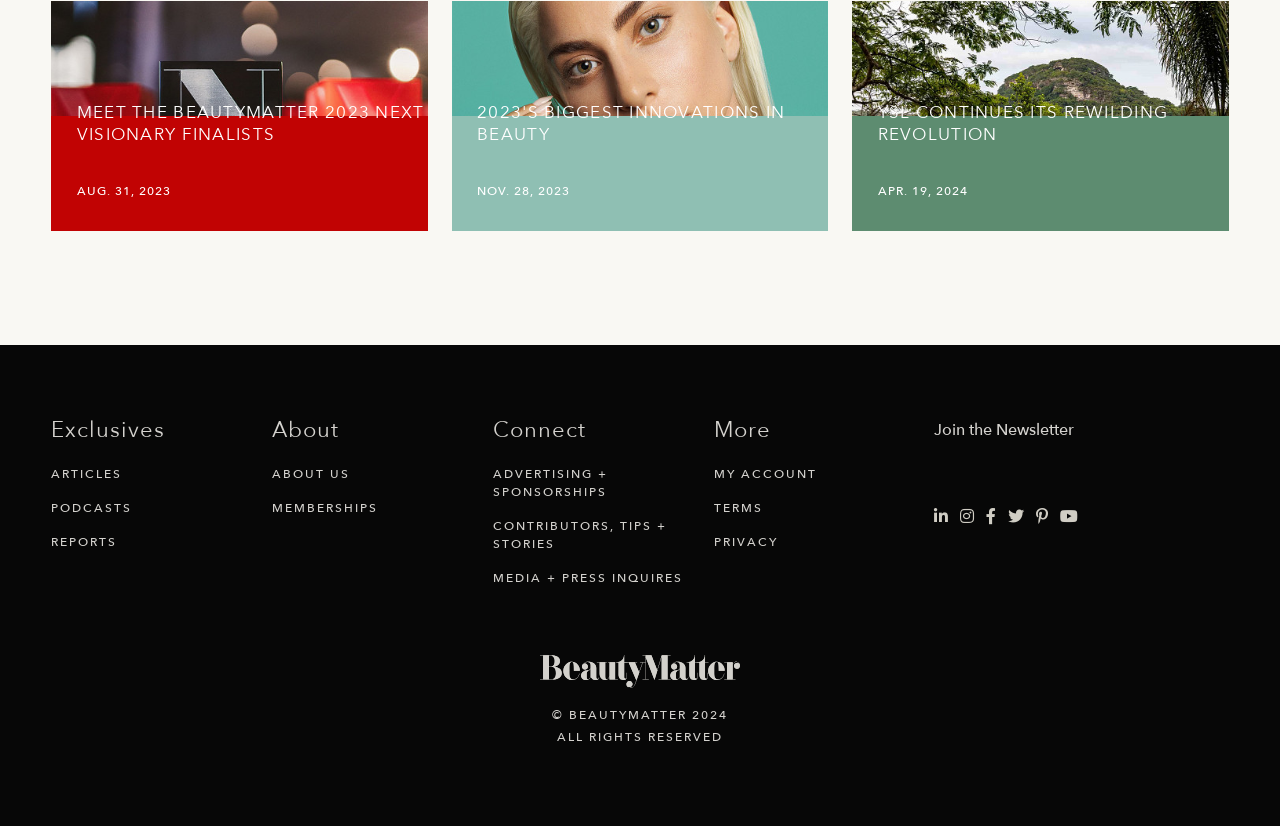Is there a newsletter subscription option?
Could you please answer the question thoroughly and with as much detail as possible?

I can see a section called 'Join the Newsletter' which suggests that there is an option to subscribe to a newsletter, although the exact process is not specified.